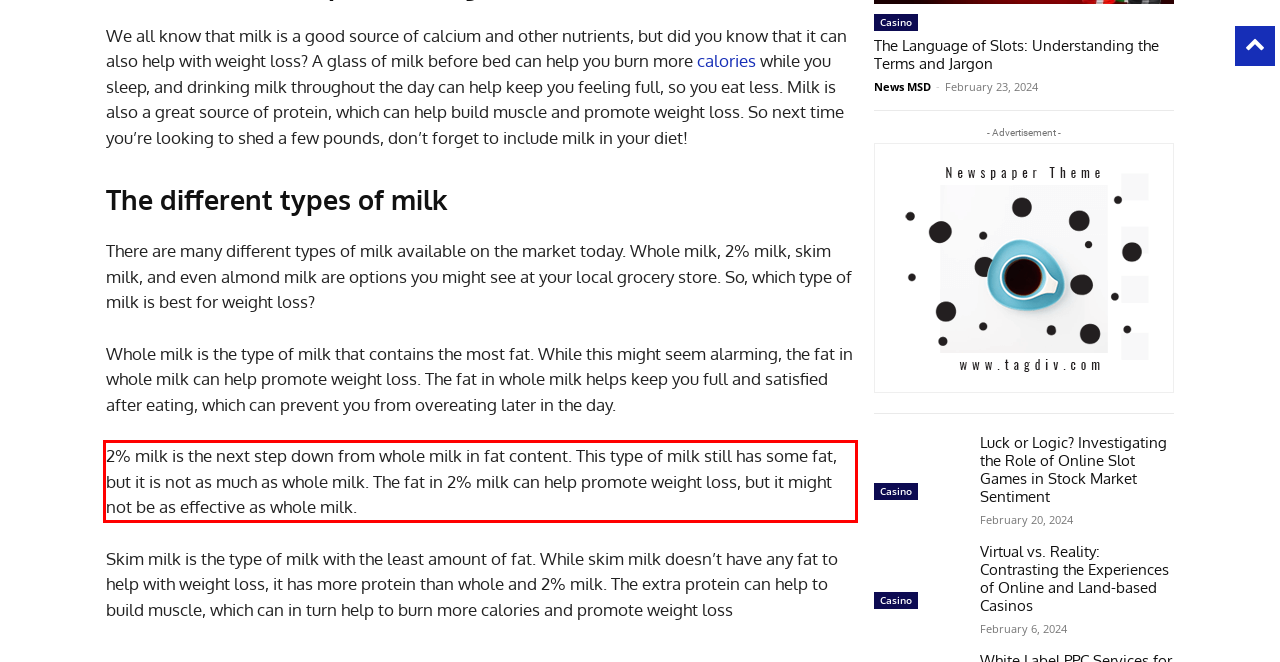You are given a screenshot of a webpage with a UI element highlighted by a red bounding box. Please perform OCR on the text content within this red bounding box.

2% milk is the next step down from whole milk in fat content. This type of milk still has some fat, but it is not as much as whole milk. The fat in 2% milk can help promote weight loss, but it might not be as effective as whole milk.